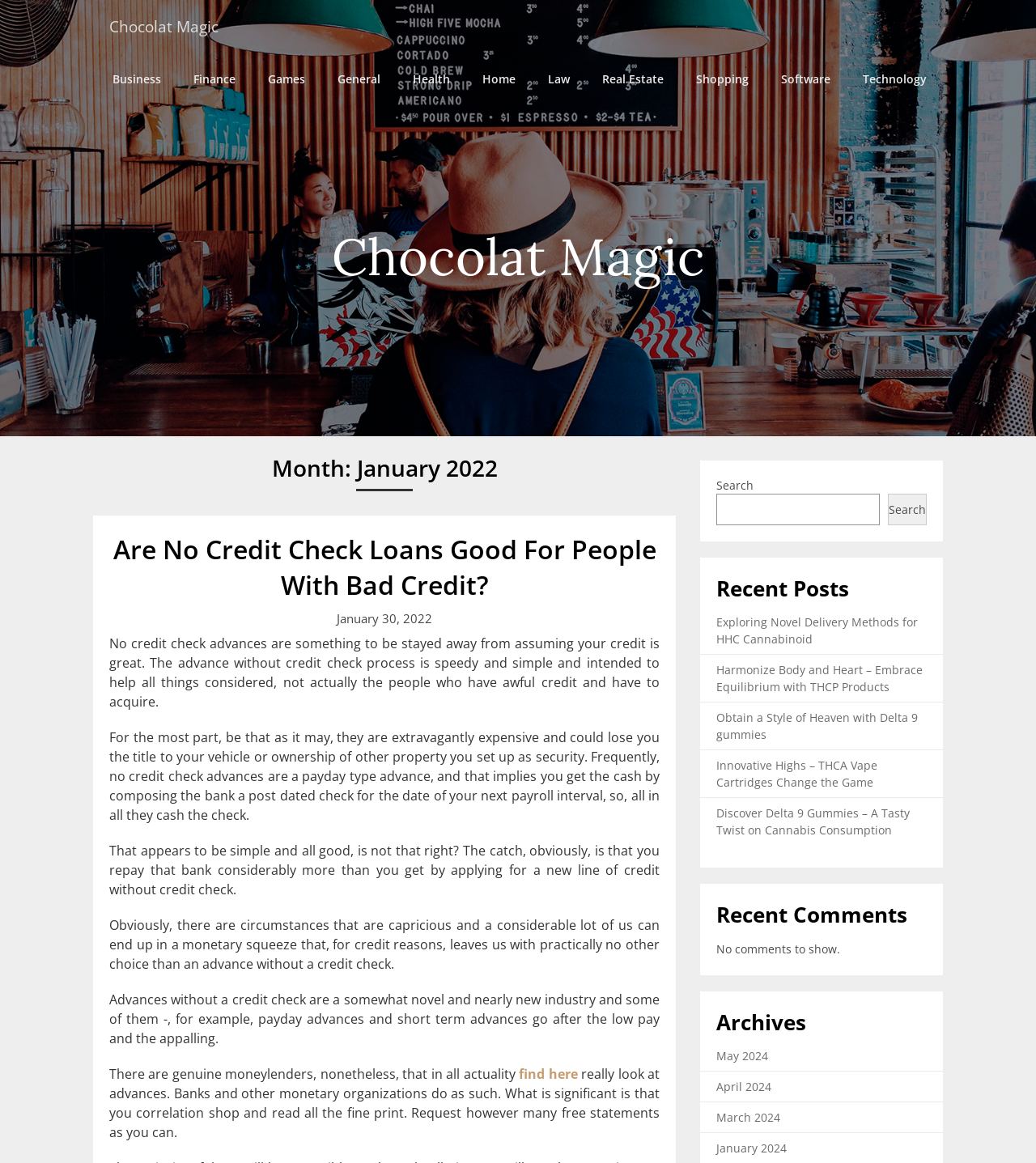Please reply to the following question using a single word or phrase: 
What is the main topic of the webpage?

Chocolat Magic